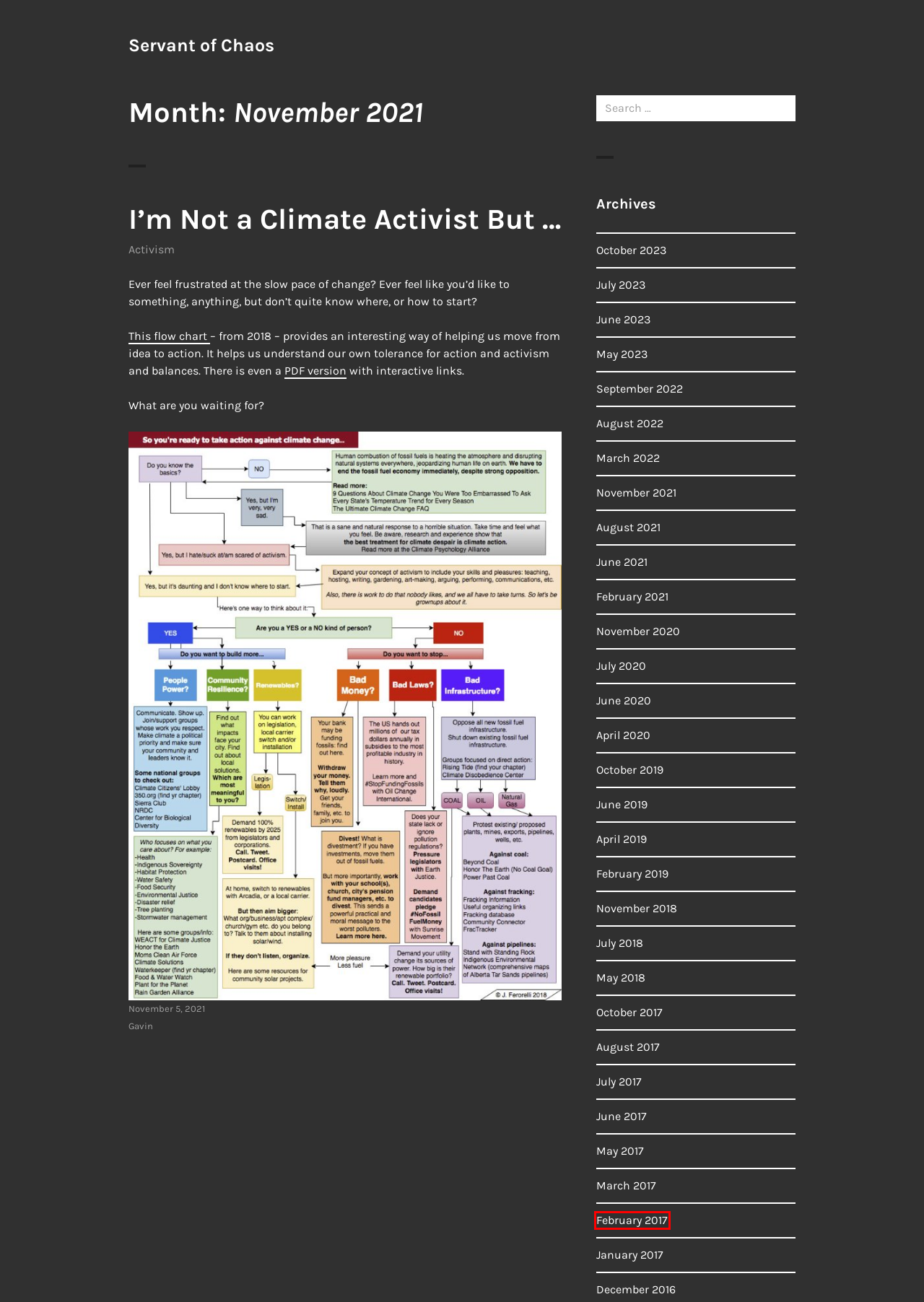Inspect the screenshot of a webpage with a red rectangle bounding box. Identify the webpage description that best corresponds to the new webpage after clicking the element inside the bounding box. Here are the candidates:
A. October, 2019 - Servant of Chaos
B. July, 2020 - Servant of Chaos
C. July, 2017 - Servant of Chaos
D. August, 2017 - Servant of Chaos
E. November, 2018 - Servant of Chaos
F. February, 2017 - Servant of Chaos
G. August, 2022 - Servant of Chaos
H. March, 2022 - Servant of Chaos

F